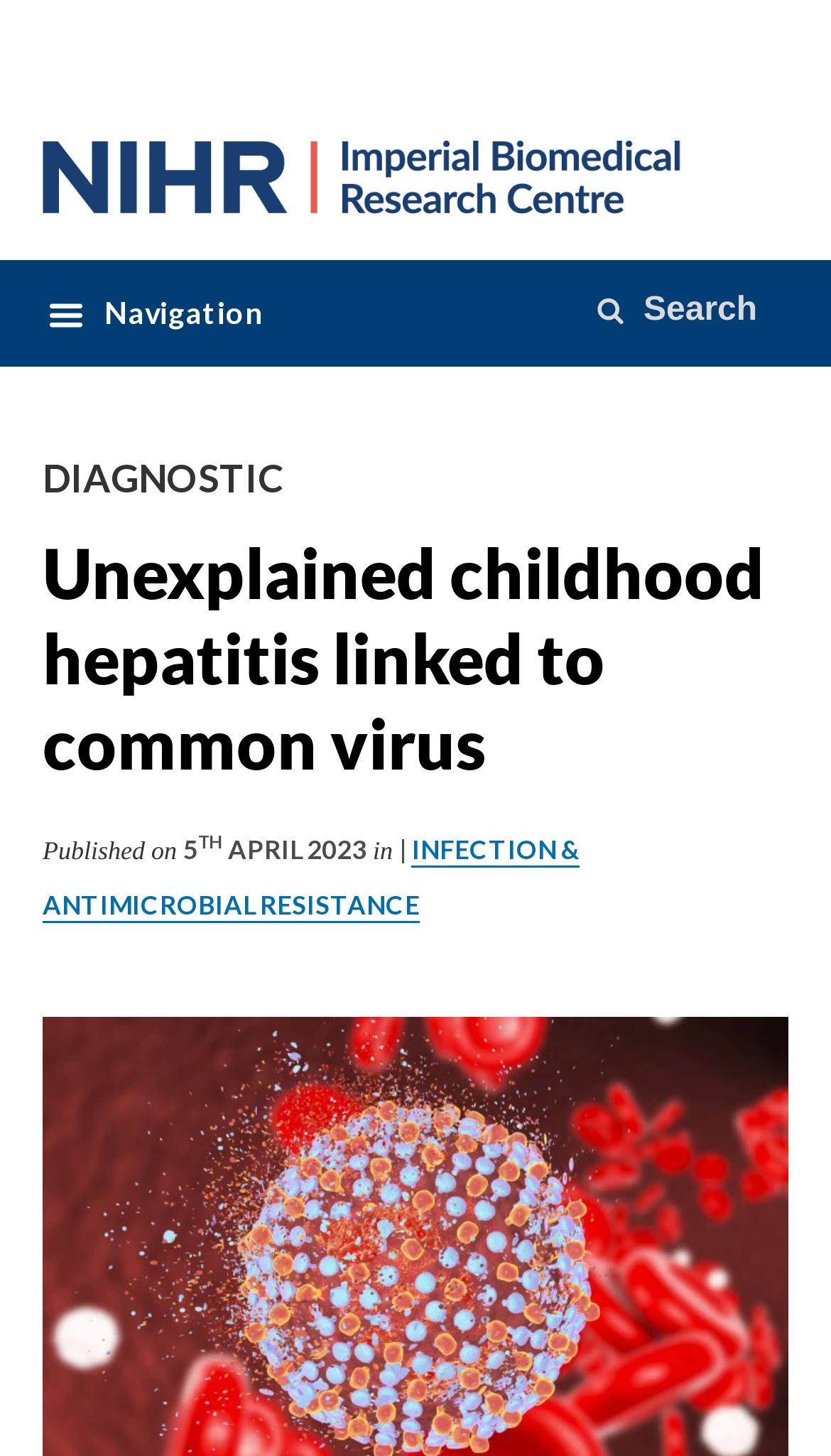What is the date of publication?
Look at the image and answer the question with a single word or phrase.

5th April 2023